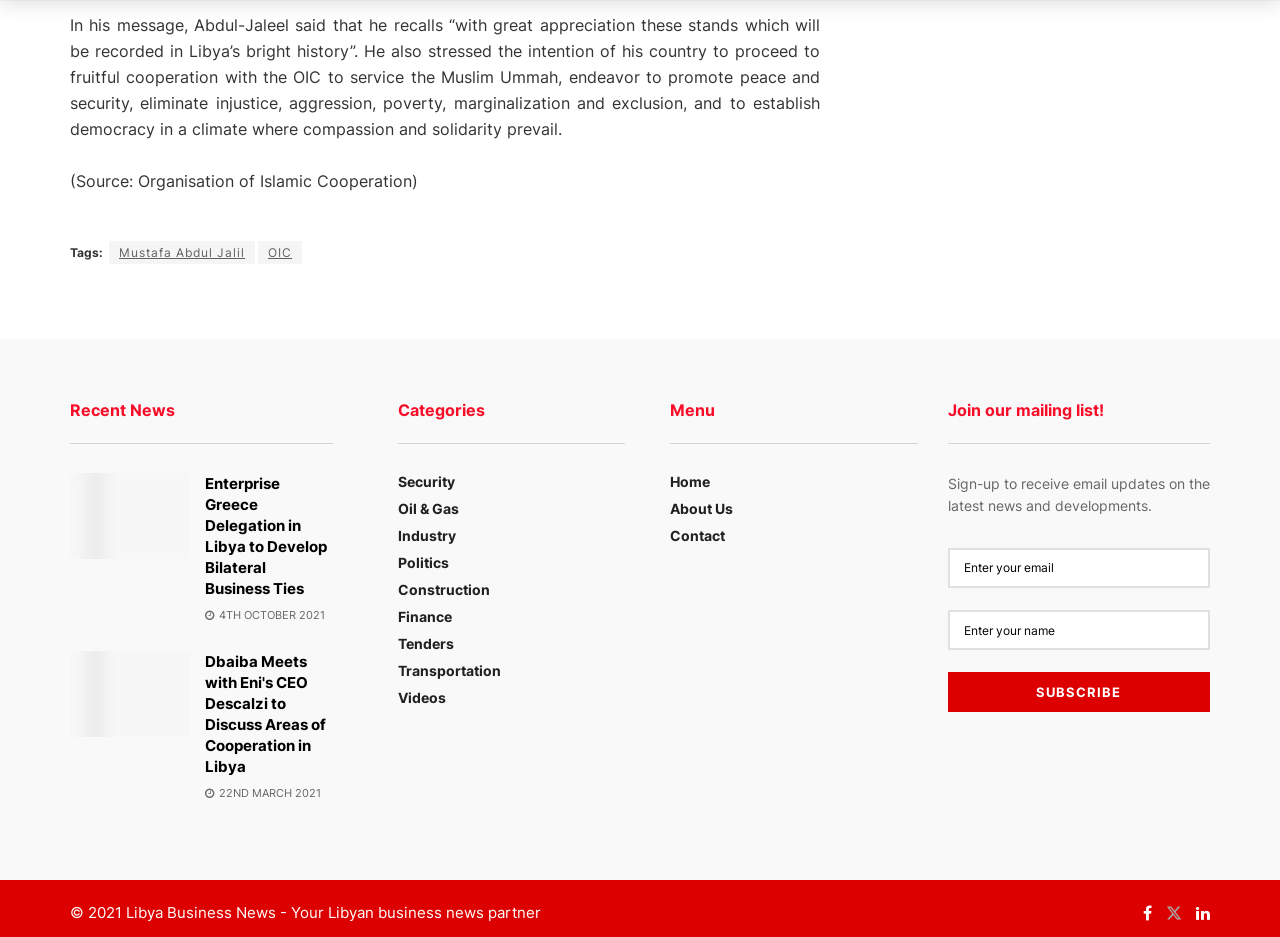Respond to the question below with a concise word or phrase:
What categories of news are available on this website?

Security, Oil & Gas, Industry, etc.